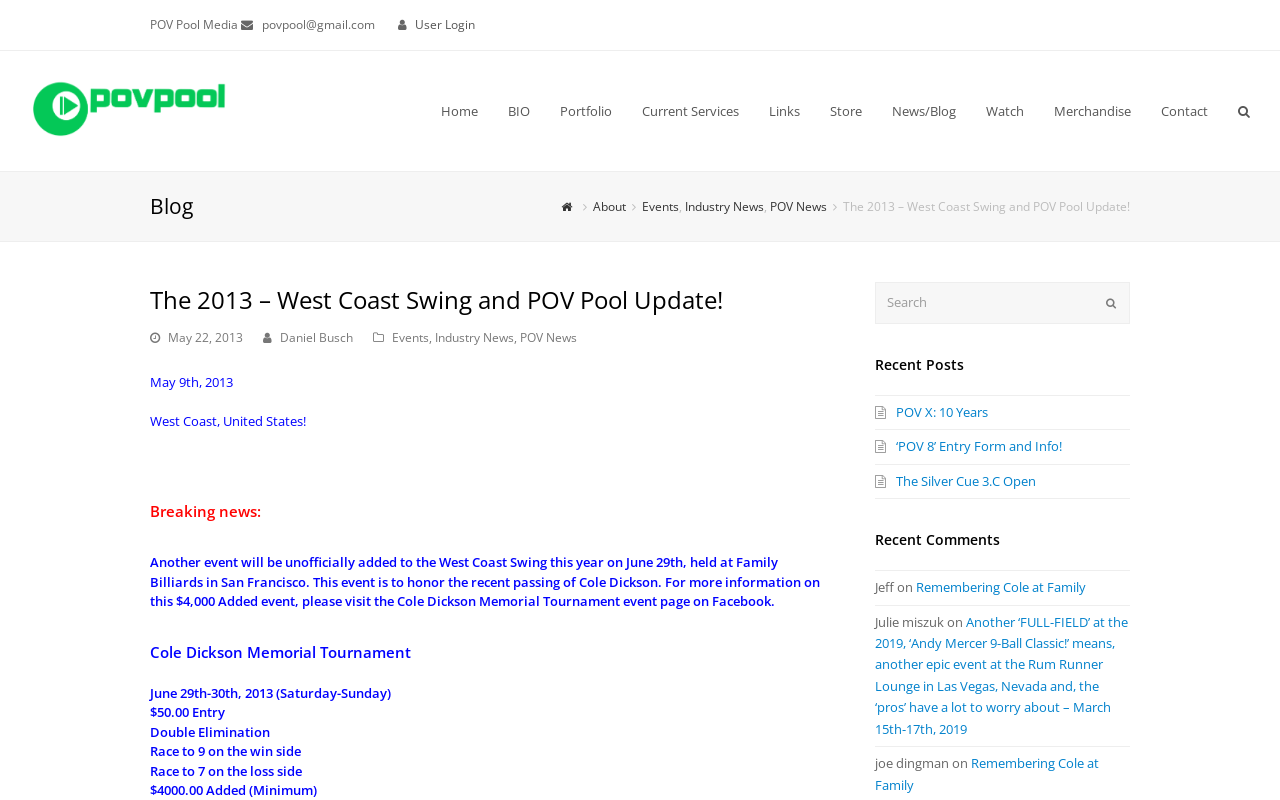Determine the bounding box coordinates (top-left x, top-left y, bottom-right x, bottom-right y) of the UI element described in the following text: Remembering Cole at Family

[0.716, 0.723, 0.849, 0.745]